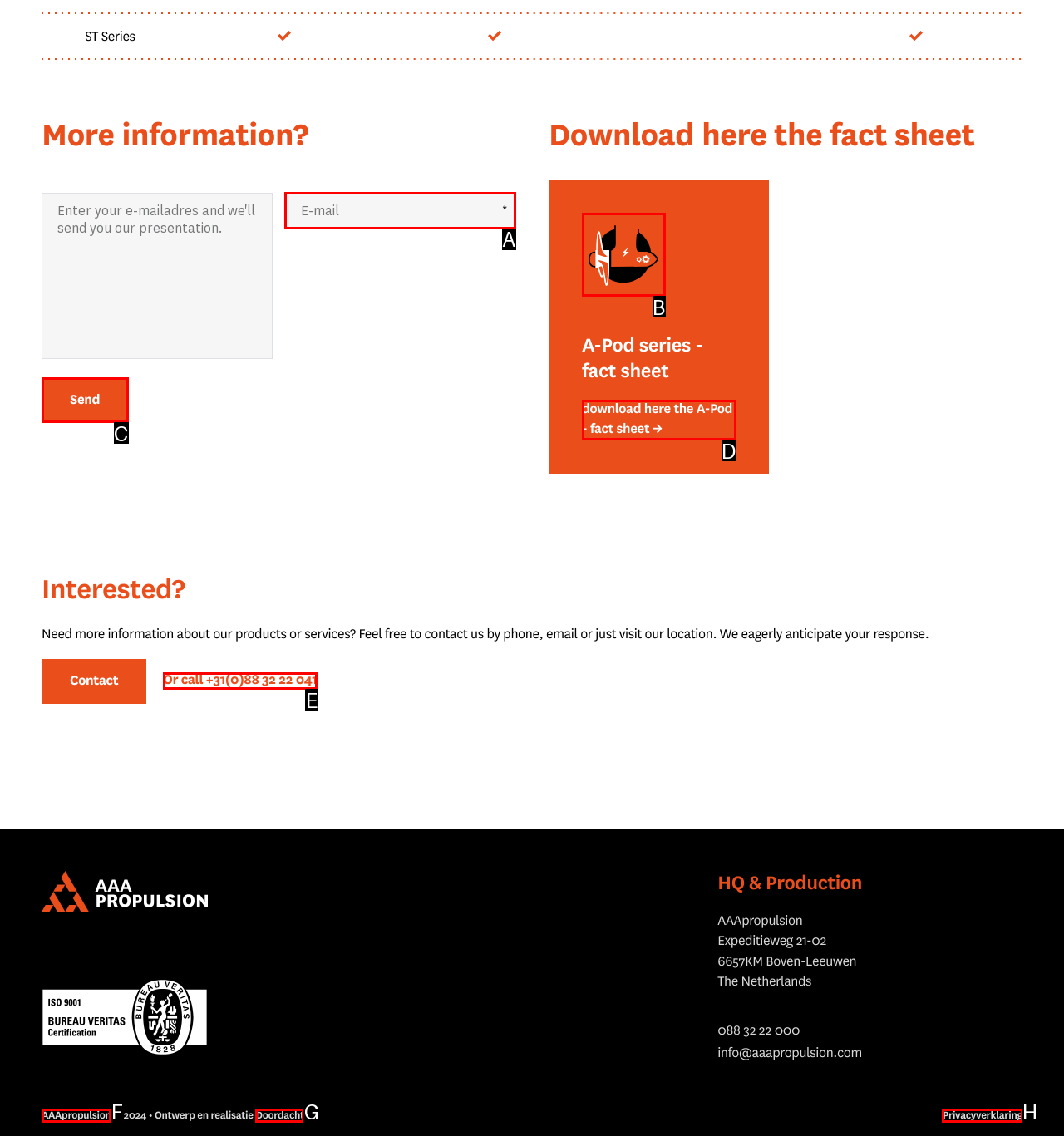Identify the correct UI element to click to follow this instruction: Check the image
Respond with the letter of the appropriate choice from the displayed options.

B